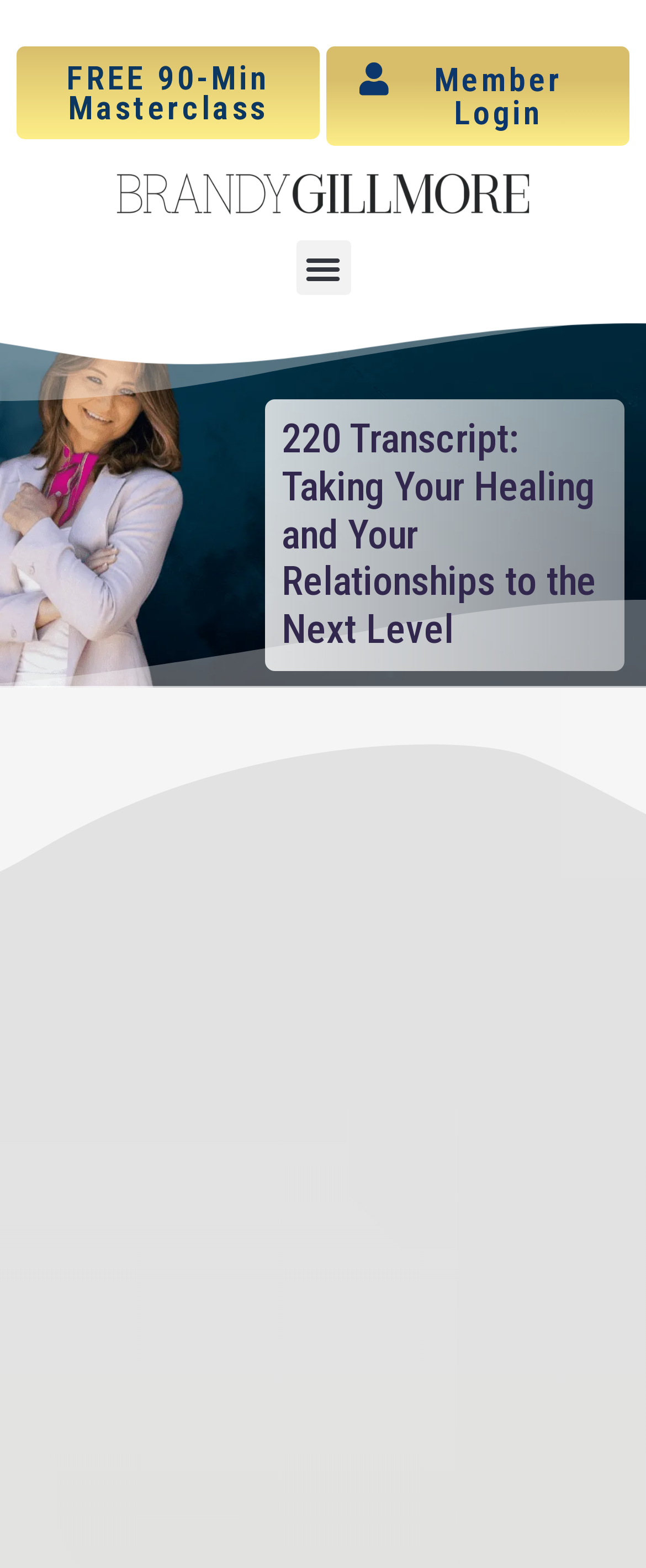Answer the question in a single word or phrase:
What type of content is available on this webpage?

Podcast transcript